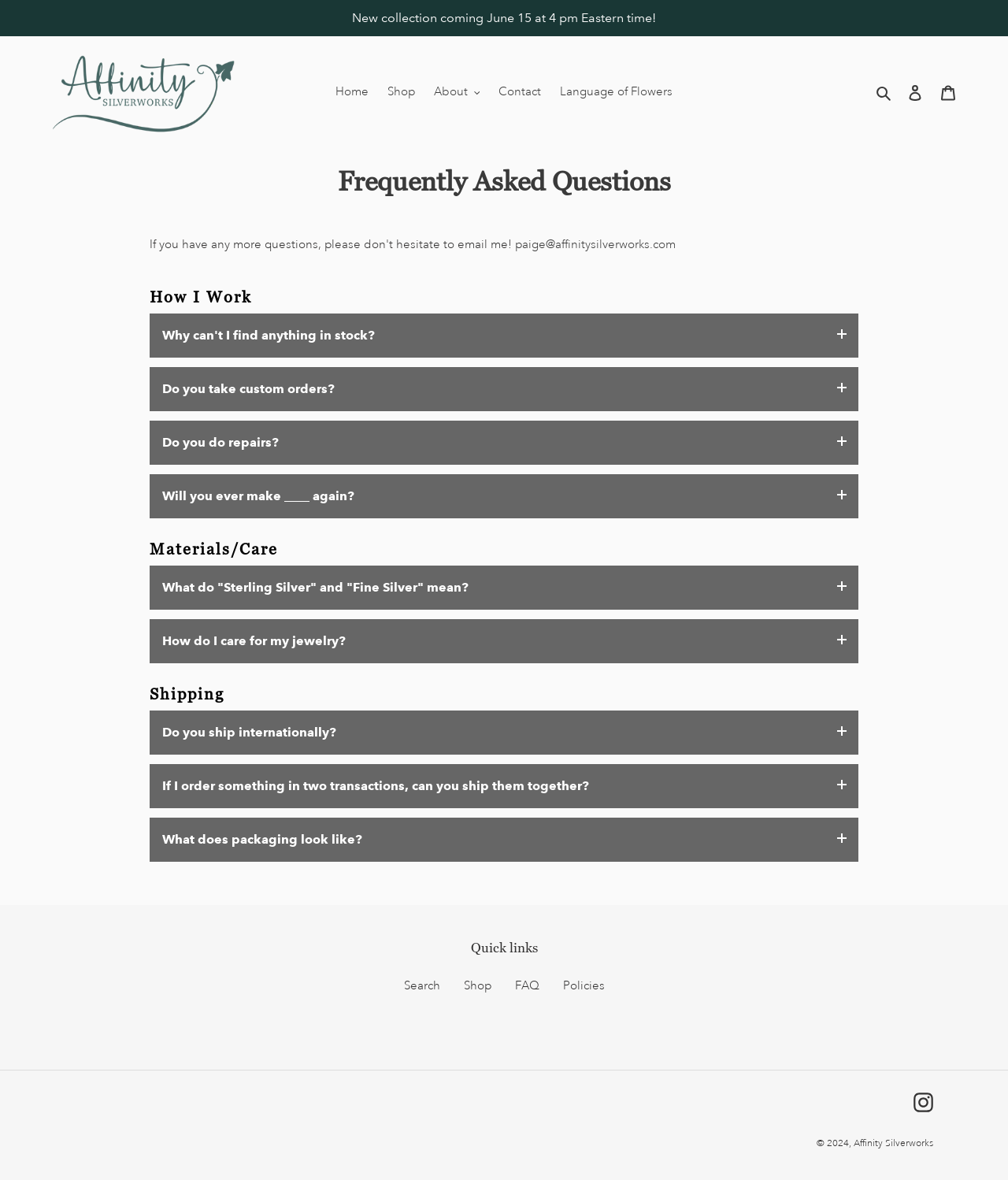Pinpoint the bounding box coordinates of the area that should be clicked to complete the following instruction: "Log in to the account". The coordinates must be given as four float numbers between 0 and 1, i.e., [left, top, right, bottom].

[0.891, 0.064, 0.924, 0.093]